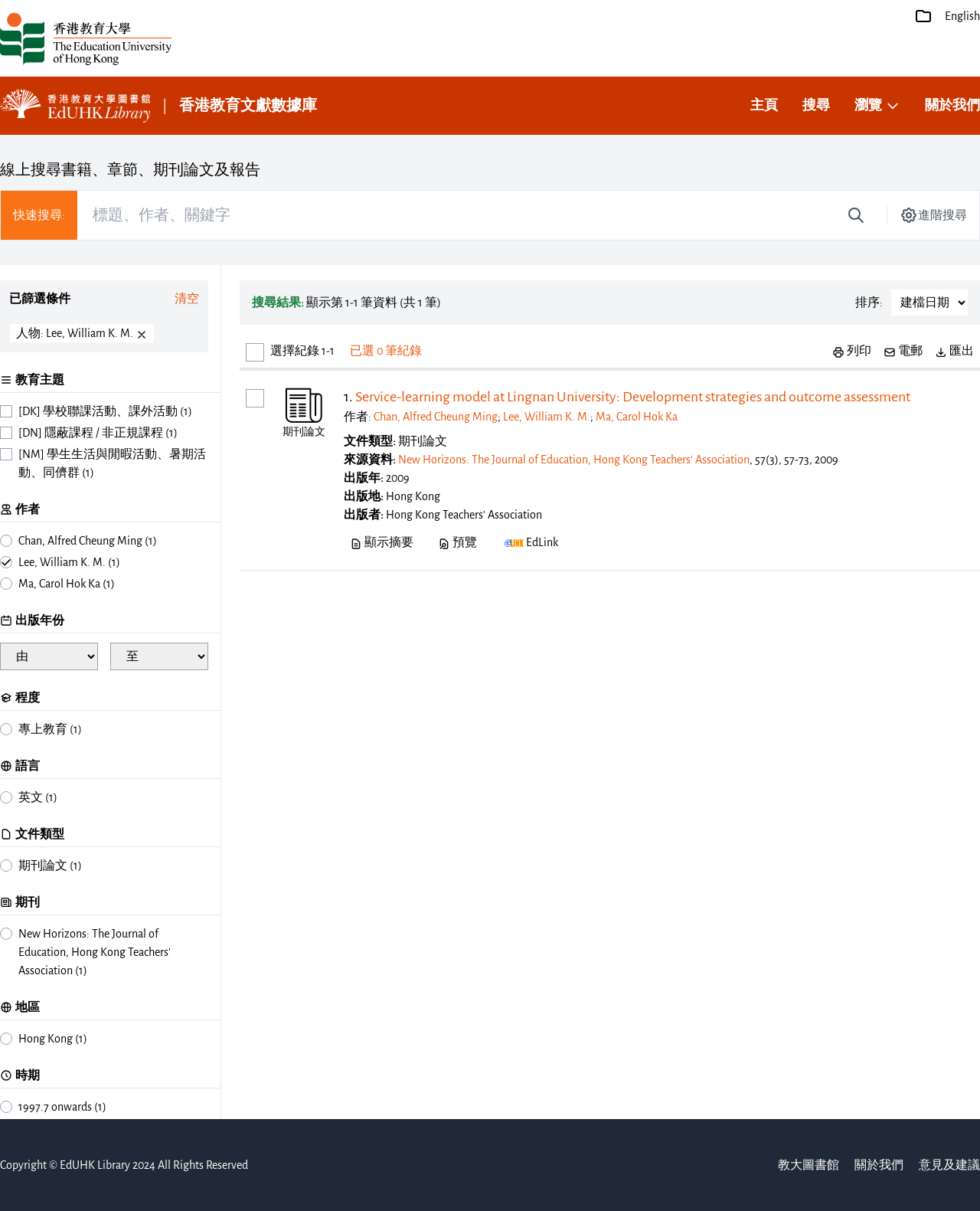Determine the bounding box coordinates of the region to click in order to accomplish the following instruction: "Export the search results". Provide the coordinates as four float numbers between 0 and 1, specifically [left, top, right, bottom].

[0.954, 0.282, 0.994, 0.297]